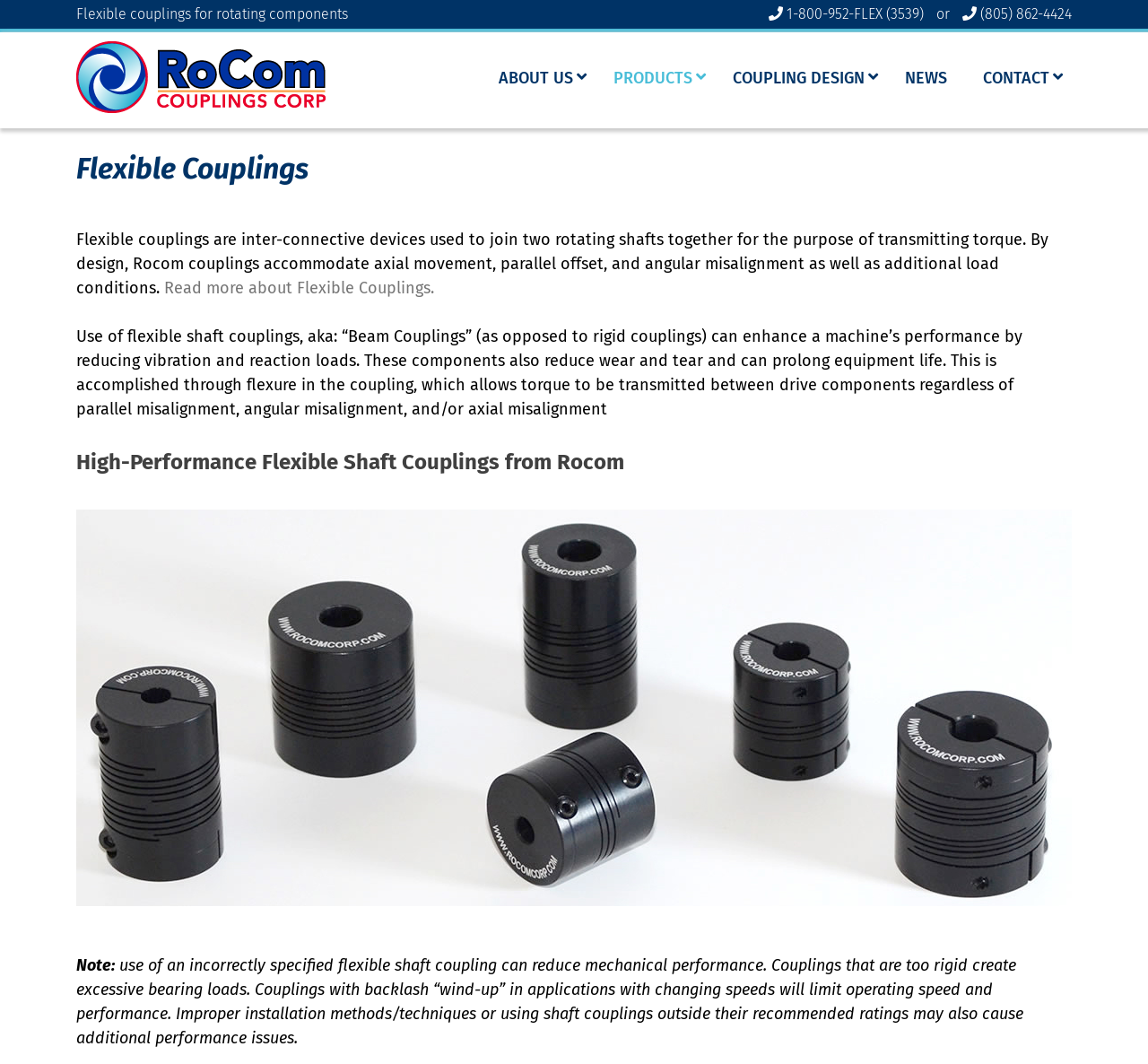Could you please study the image and provide a detailed answer to the question:
What is the image below the heading 'High-Performance Flexible Shaft Couplings from Rocom'?

I found the answer by looking at the image below the heading 'High-Performance Flexible Shaft Couplings from Rocom'. The image is described as 'Precision Flexible Shaft Couplings'.